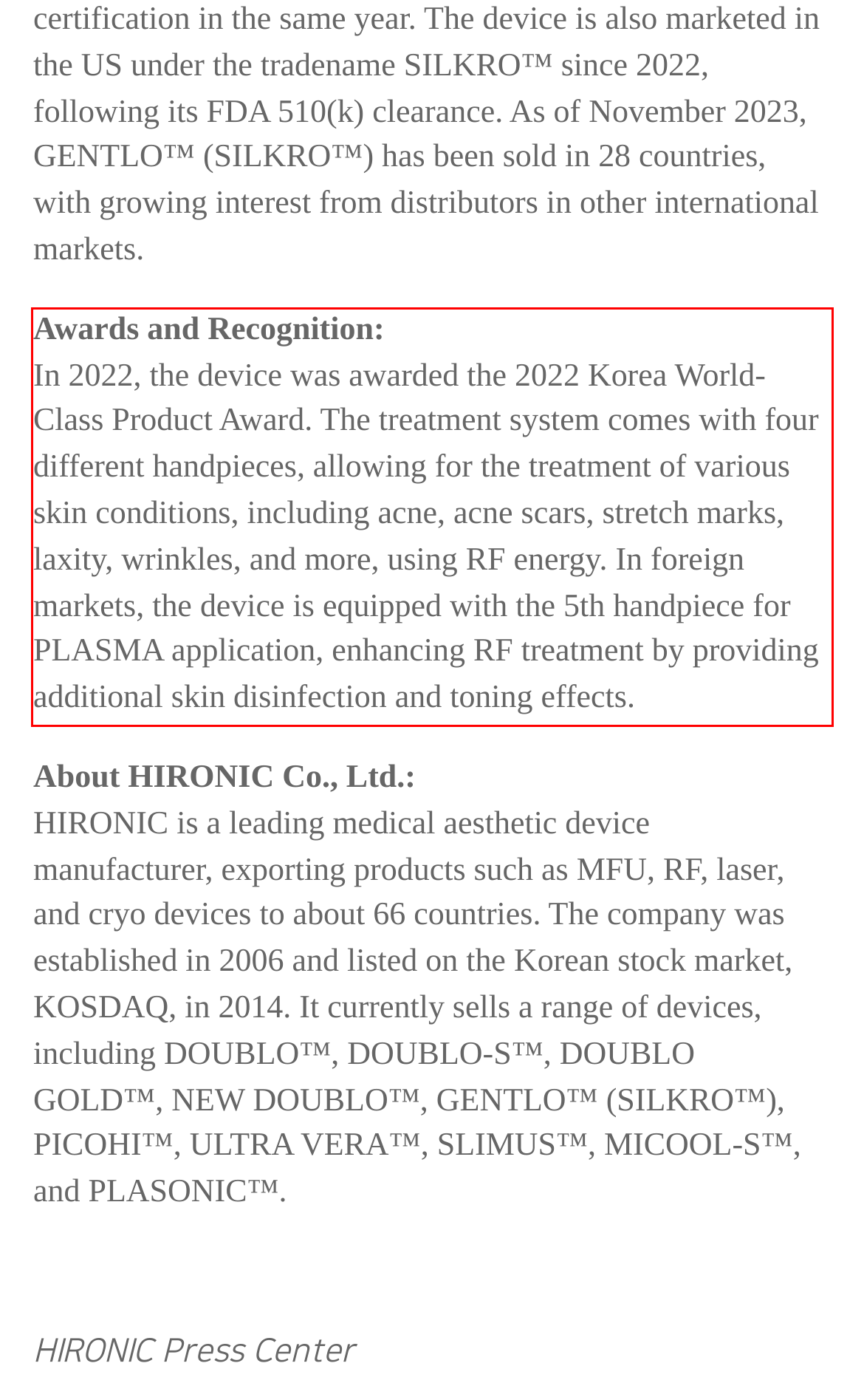Given a webpage screenshot with a red bounding box, perform OCR to read and deliver the text enclosed by the red bounding box.

Awards and Recognition: In 2022, the device was awarded the 2022 Korea World-Class Product Award. The treatment system comes with four different handpieces, allowing for the treatment of various skin conditions, including acne, acne scars, stretch marks, laxity, wrinkles, and more, using RF energy. In foreign markets, the device is equipped with the 5th handpiece for PLASMA application, enhancing RF treatment by providing additional skin disinfection and toning effects.